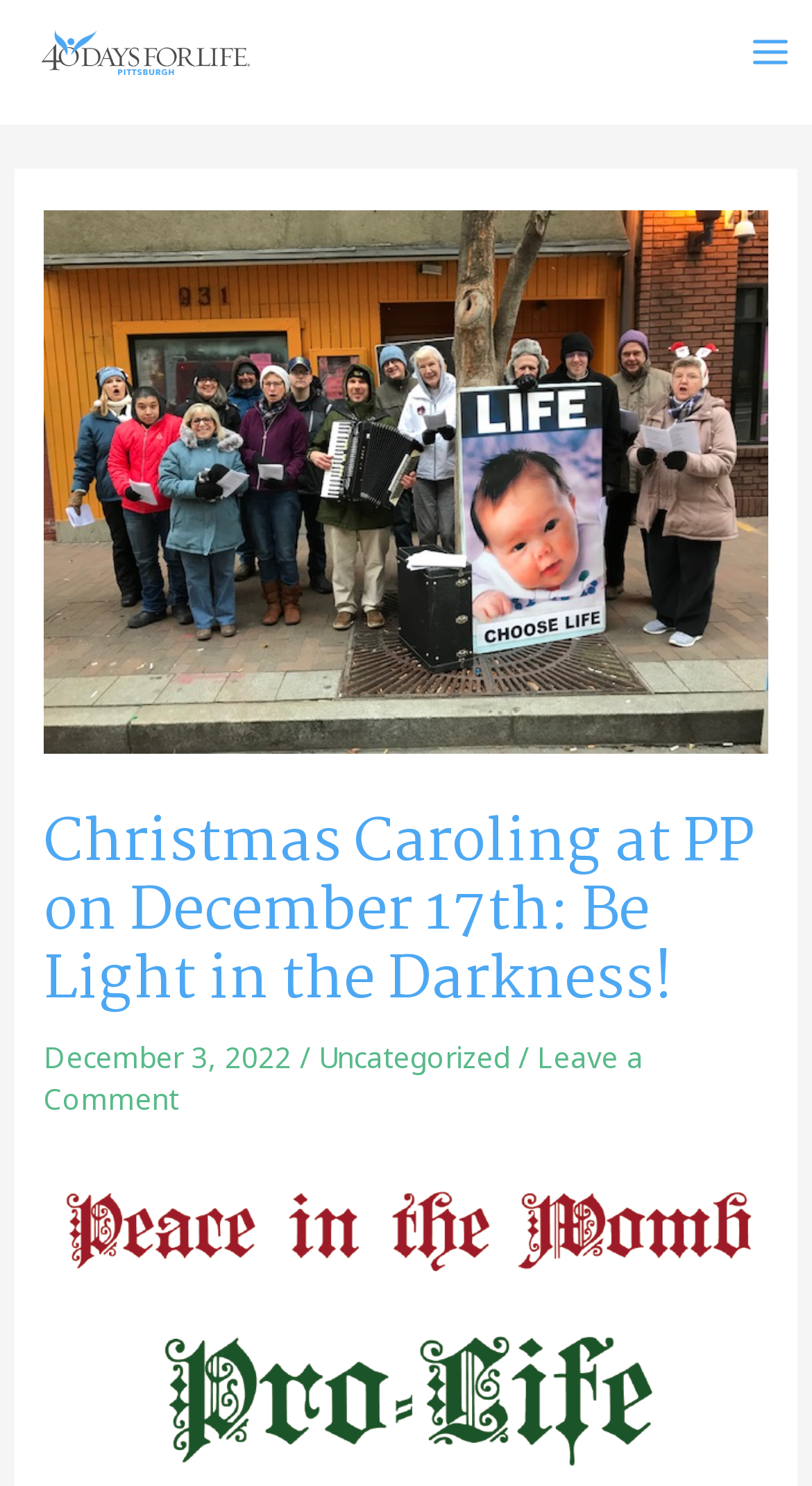What is the category of the post?
Refer to the image and offer an in-depth and detailed answer to the question.

The category of the post is mentioned as 'Uncategorized' which is a link below the heading, indicating that the post does not belong to a specific category.